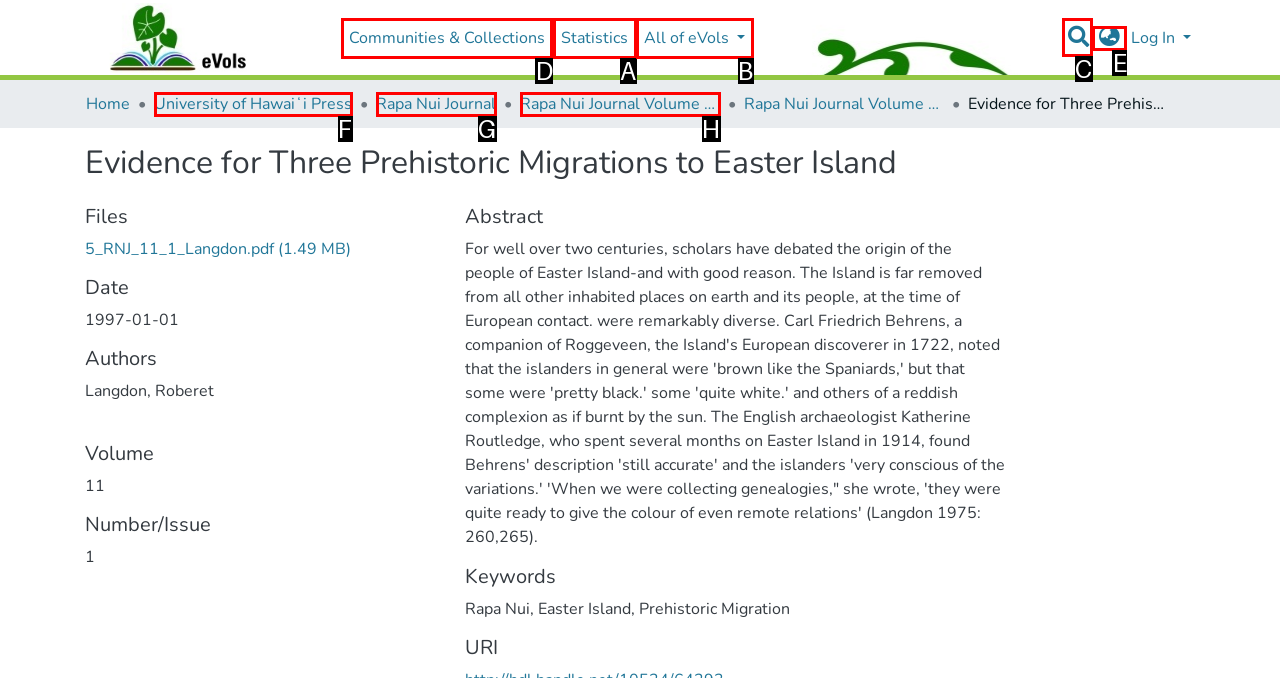Given the task: View Communities & Collections, indicate which boxed UI element should be clicked. Provide your answer using the letter associated with the correct choice.

D